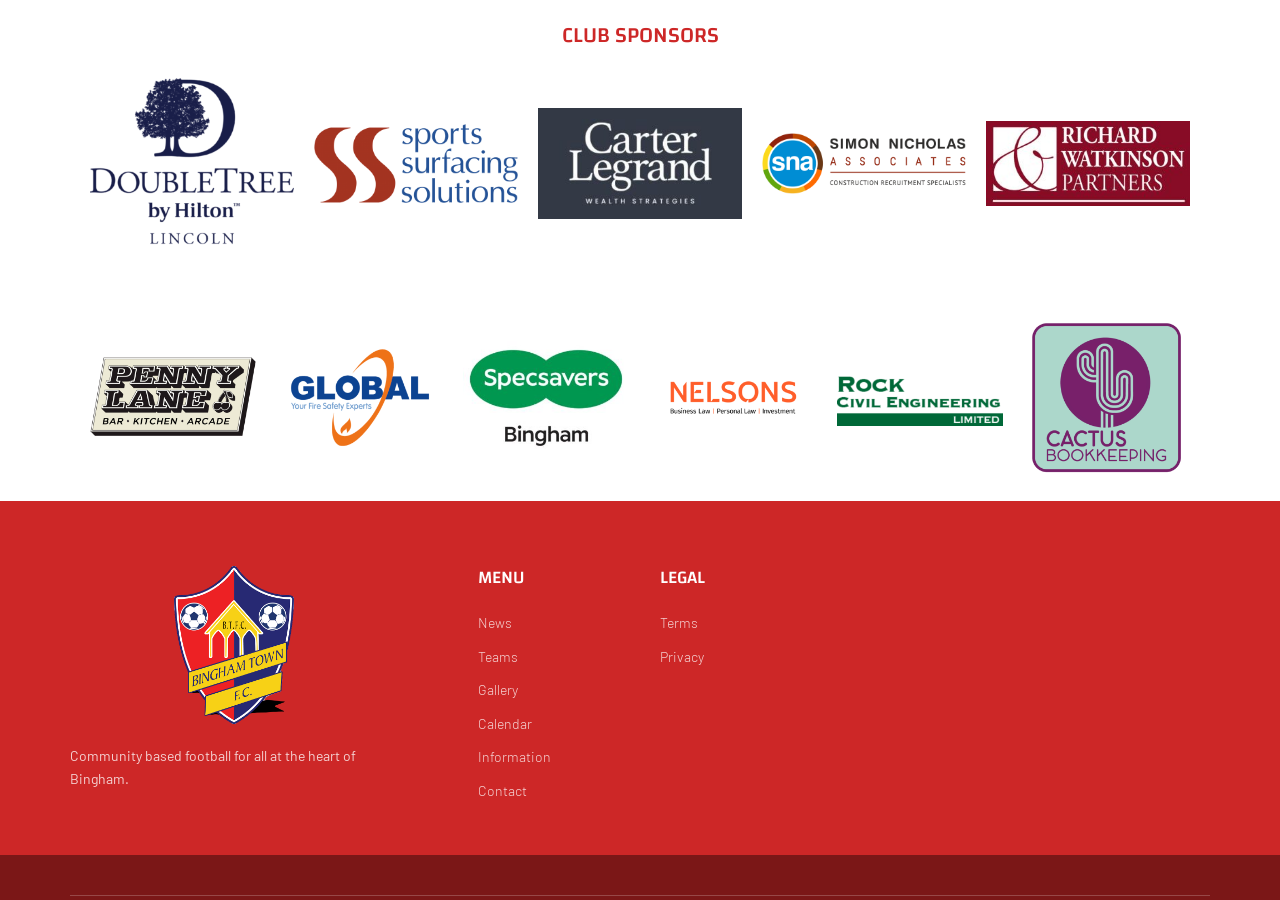Please specify the bounding box coordinates of the clickable region to carry out the following instruction: "Contact the club". The coordinates should be four float numbers between 0 and 1, in the format [left, top, right, bottom].

[0.373, 0.863, 0.516, 0.895]